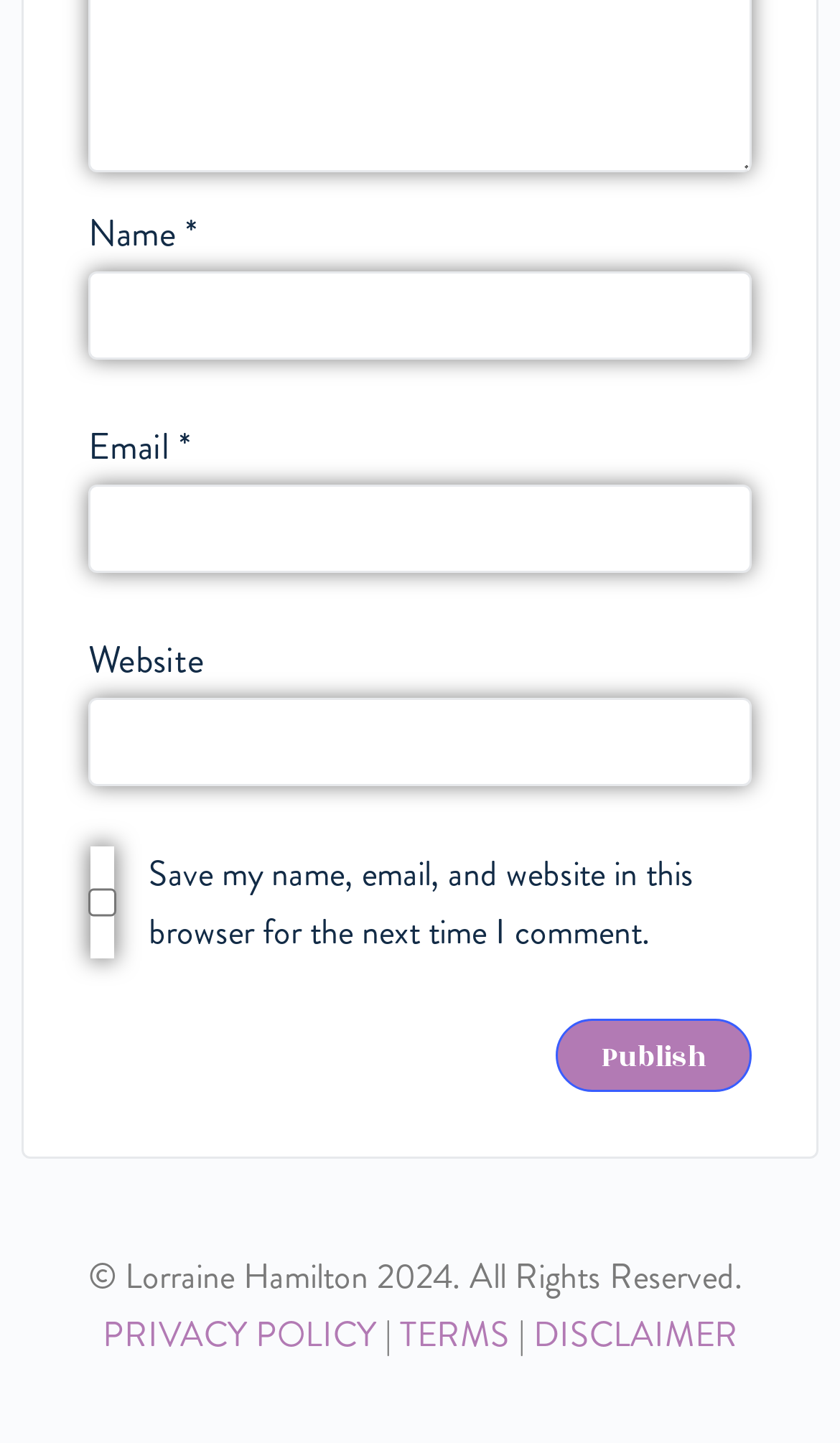Locate the bounding box coordinates of the area to click to fulfill this instruction: "Enter your name". The bounding box should be presented as four float numbers between 0 and 1, in the order [left, top, right, bottom].

[0.105, 0.189, 0.895, 0.25]